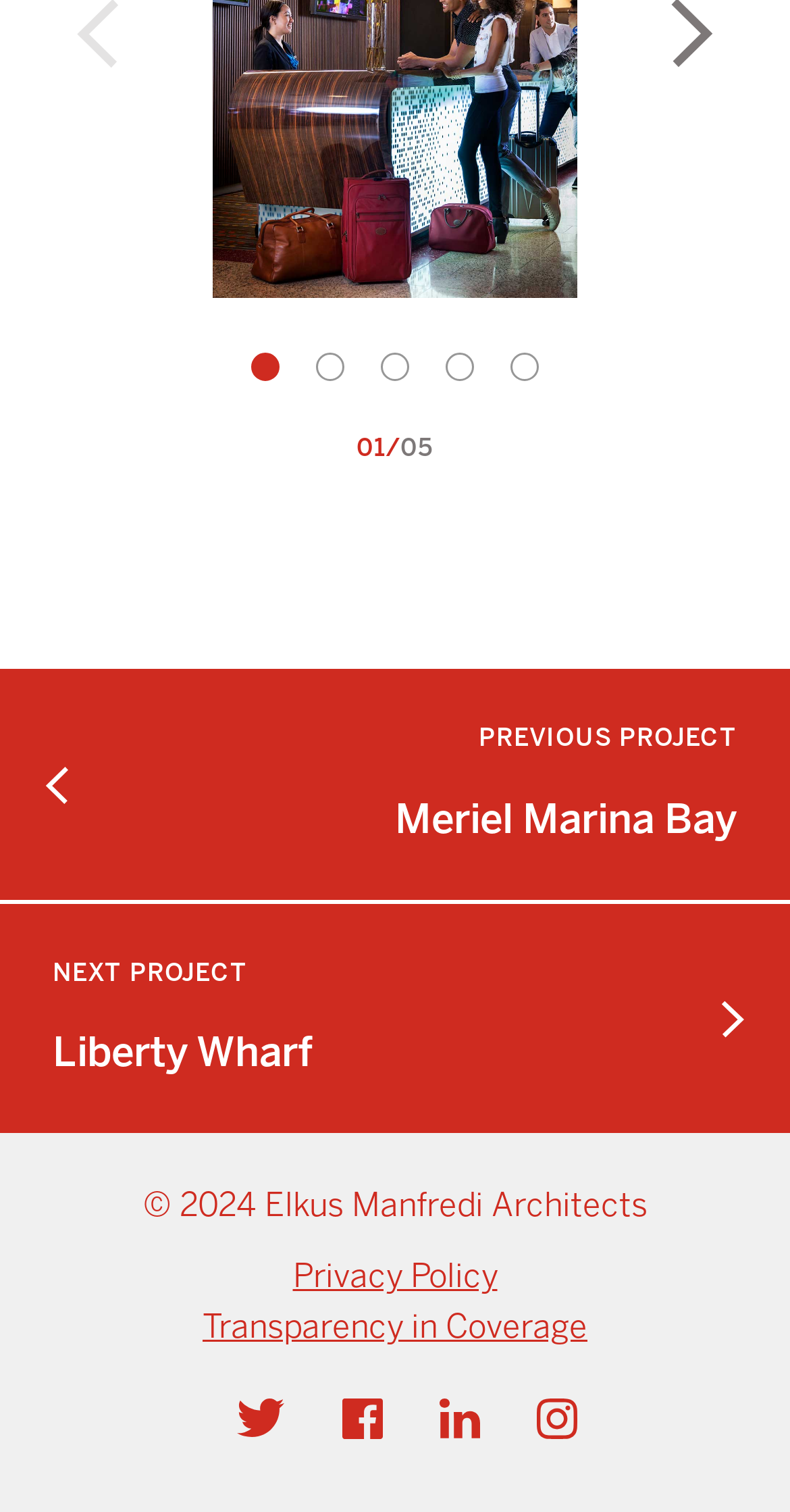How many buttons are there at the top of the page?
Based on the image, answer the question with a single word or brief phrase.

5